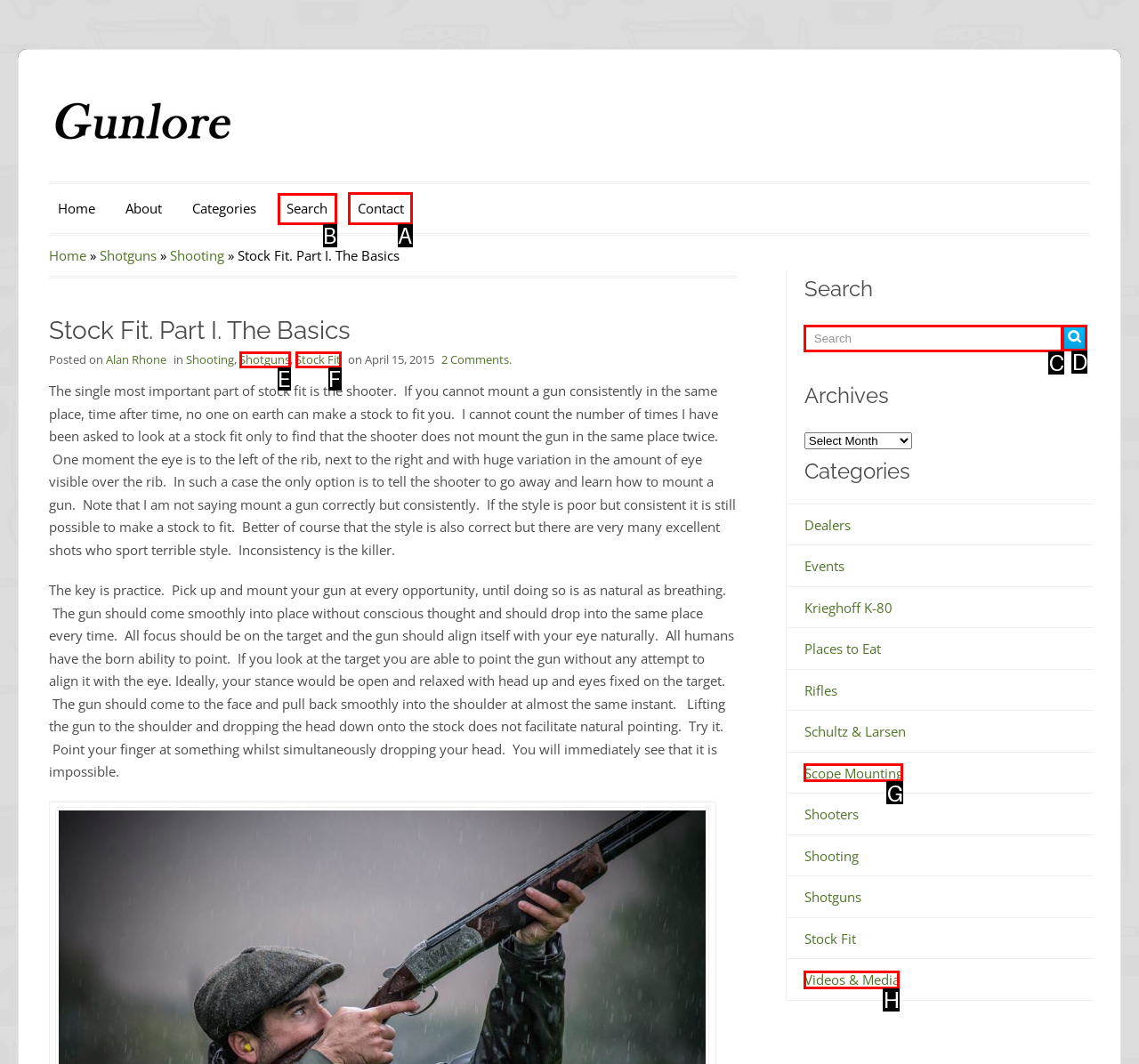Select the proper UI element to click in order to perform the following task: Click the 'Contact' link. Indicate your choice with the letter of the appropriate option.

A